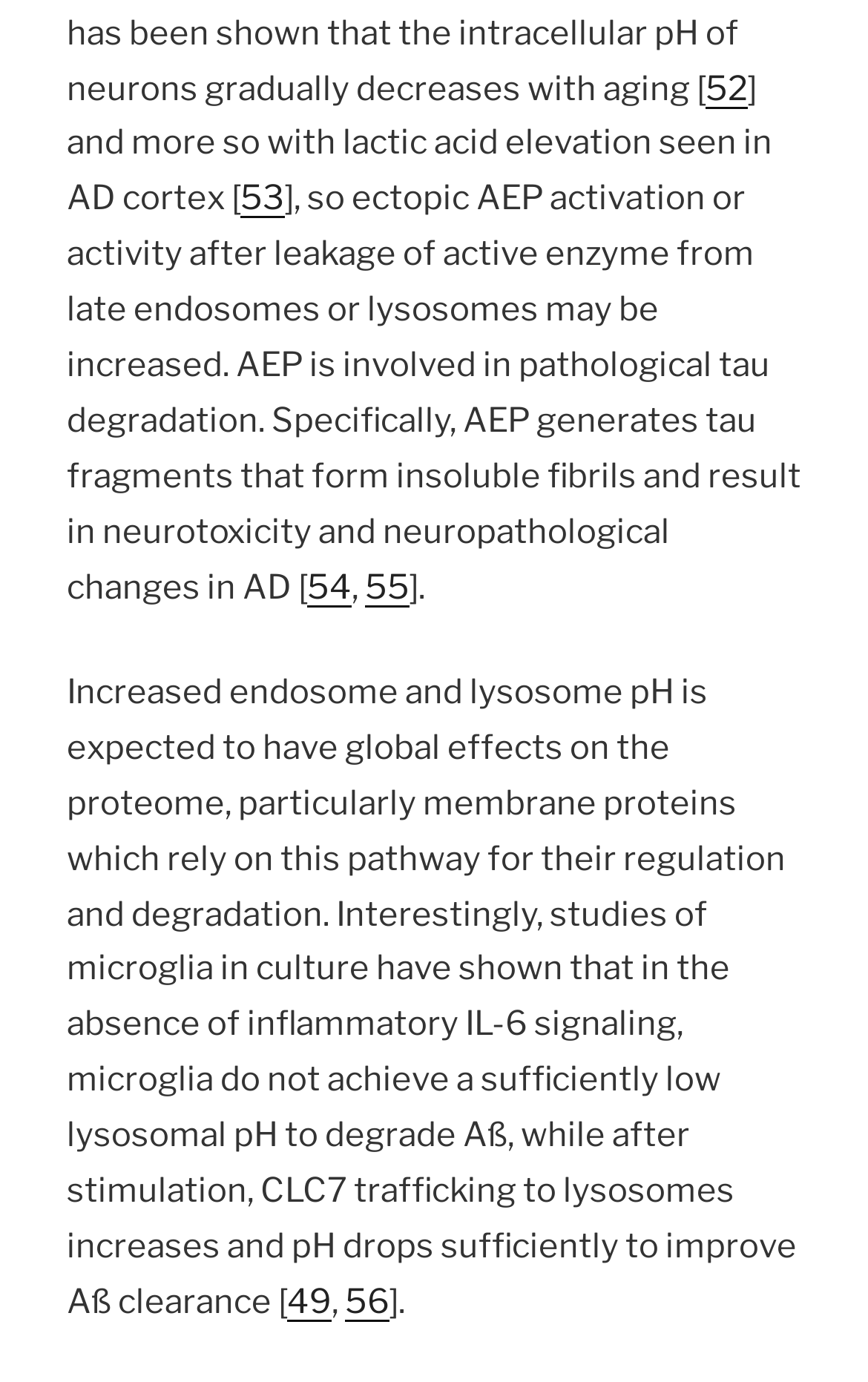What is the effect of increased endosome and lysosome pH?
Based on the image, provide a one-word or brief-phrase response.

global effects on proteome